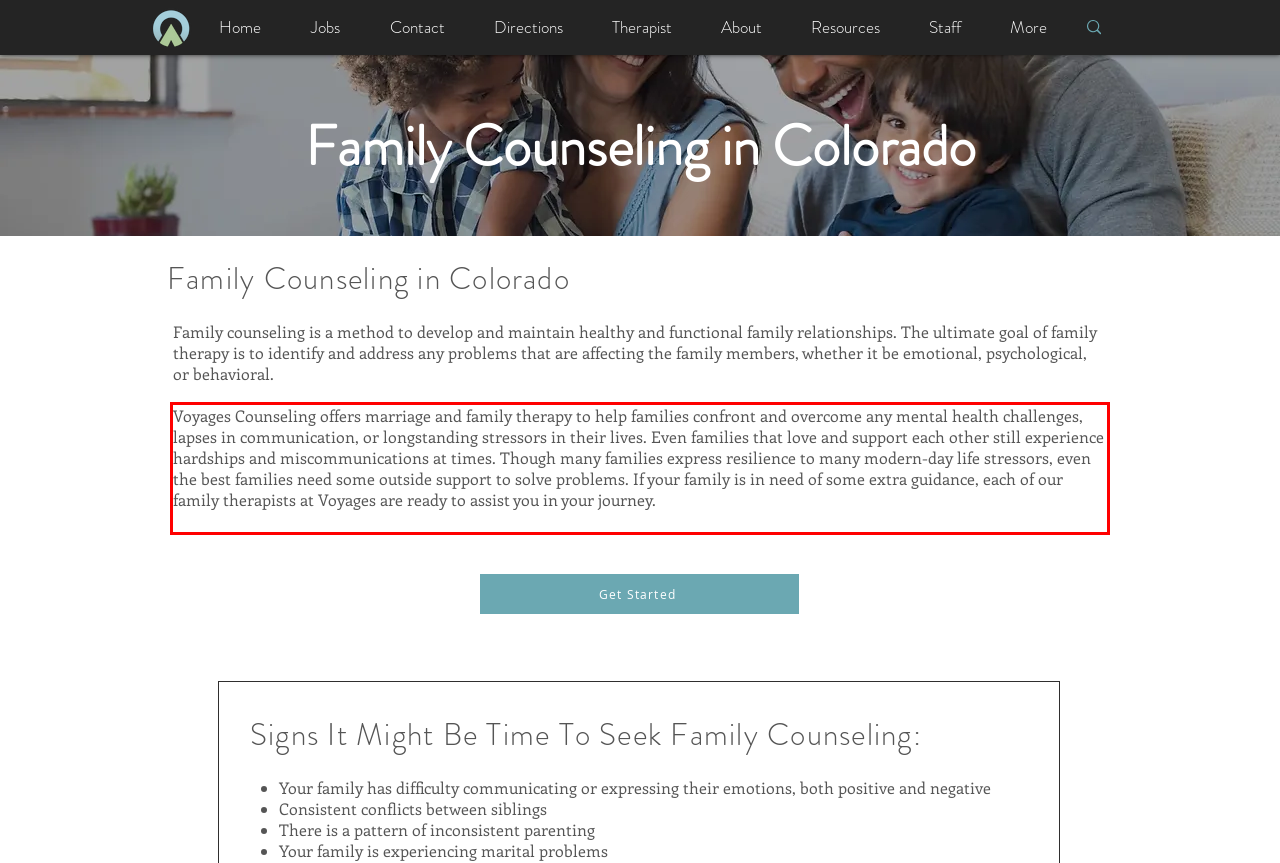Given a screenshot of a webpage containing a red bounding box, perform OCR on the text within this red bounding box and provide the text content.

Voyages Counseling offers marriage and family therapy to help families confront and overcome any mental health challenges, lapses in communication, or longstanding stressors in their lives. Even families that love and support each other still experience hardships and miscommunications at times. Though many families express resilience to many modern-day life stressors, even the best families need some outside support to solve problems. If your family is in need of some extra guidance, each of our family therapists at Voyages are ready to assist you in your journey.